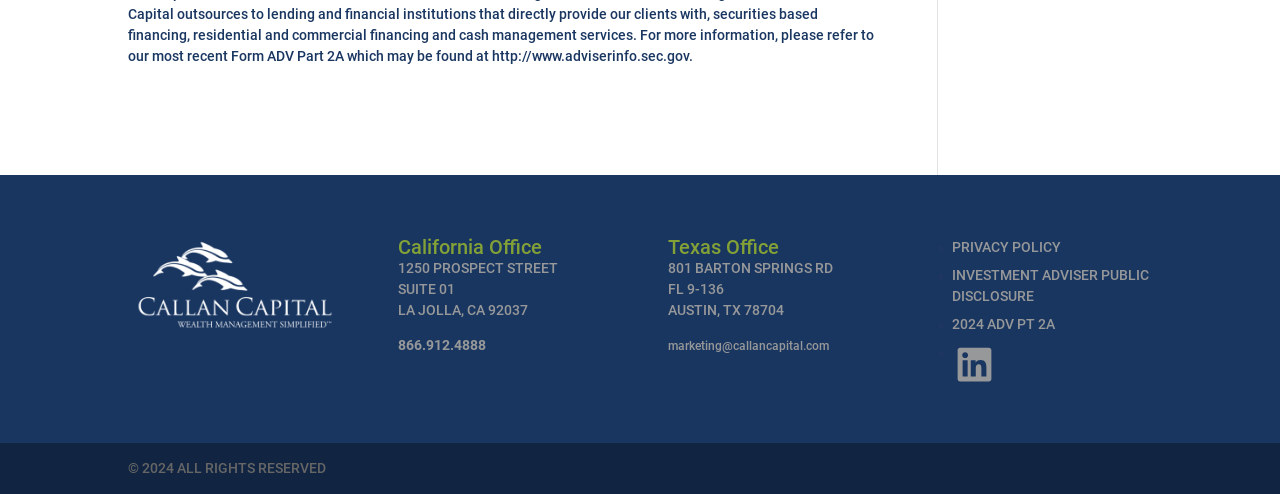Respond to the question below with a single word or phrase: Is there a LinkedIn link on the webpage?

Yes